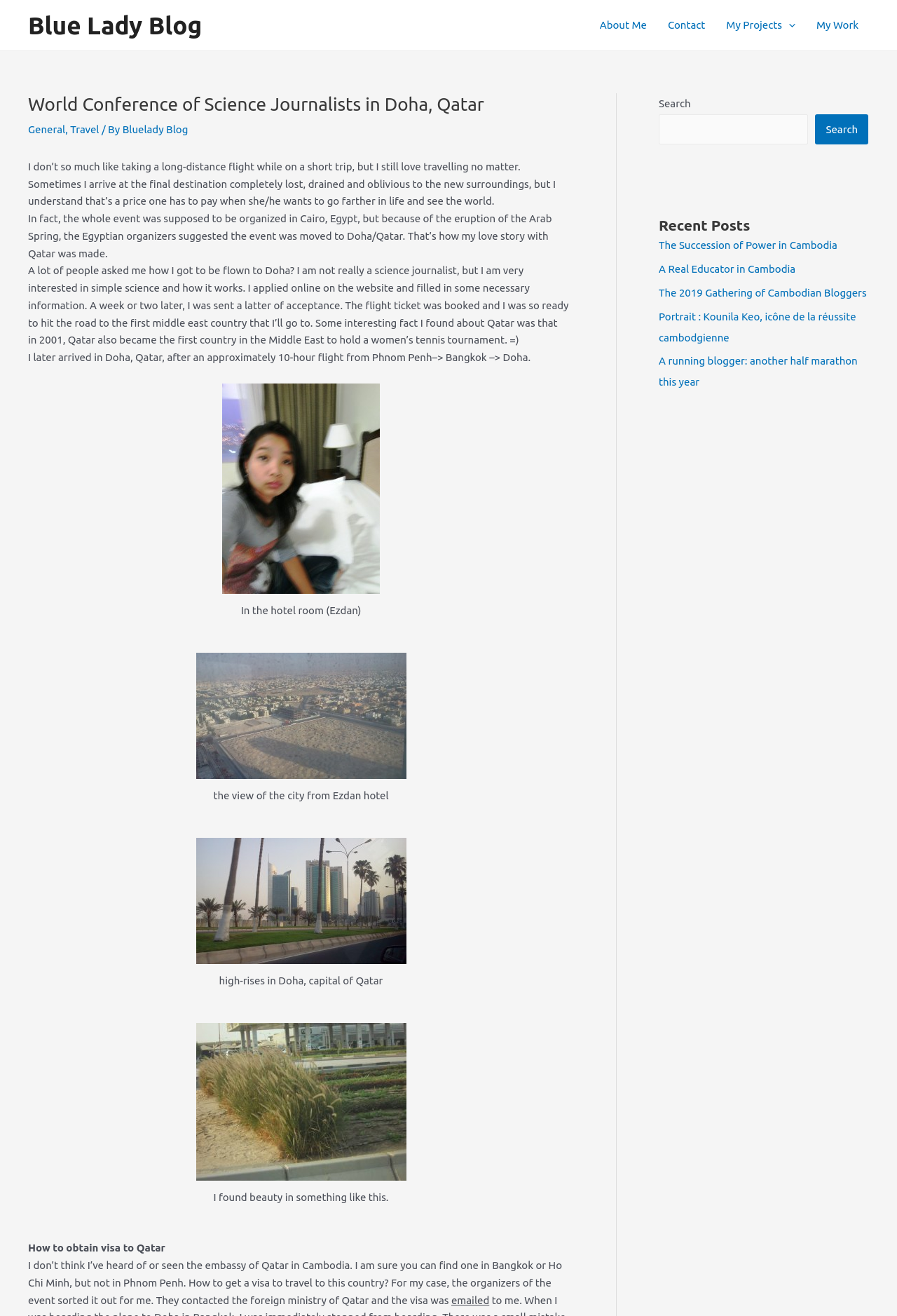Locate the bounding box of the UI element described by: "parent_node: My Projects" in the given webpage screenshot.

[0.872, 0.001, 0.887, 0.038]